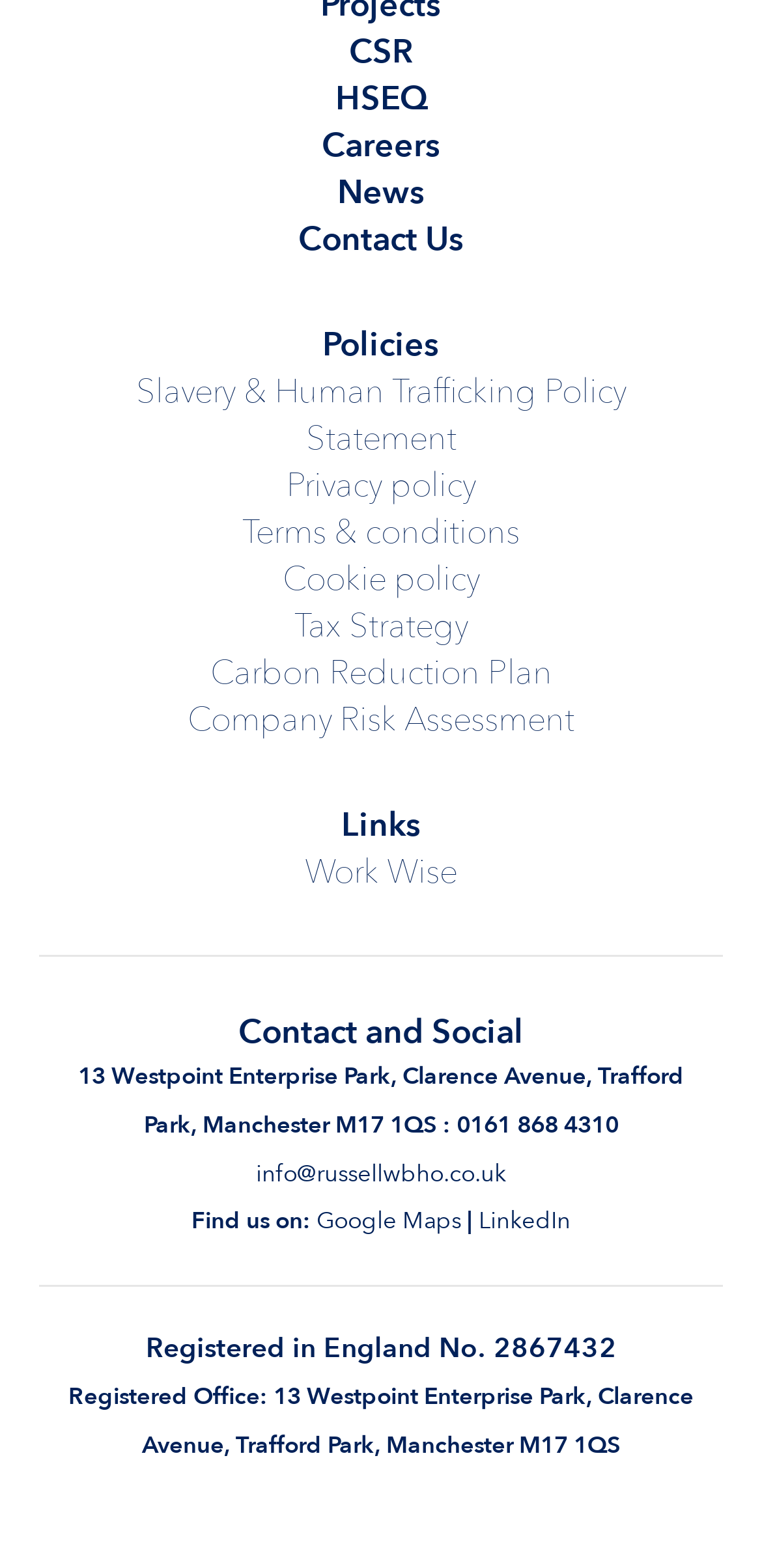Determine the bounding box coordinates for the area that should be clicked to carry out the following instruction: "Check the user's reputation".

None